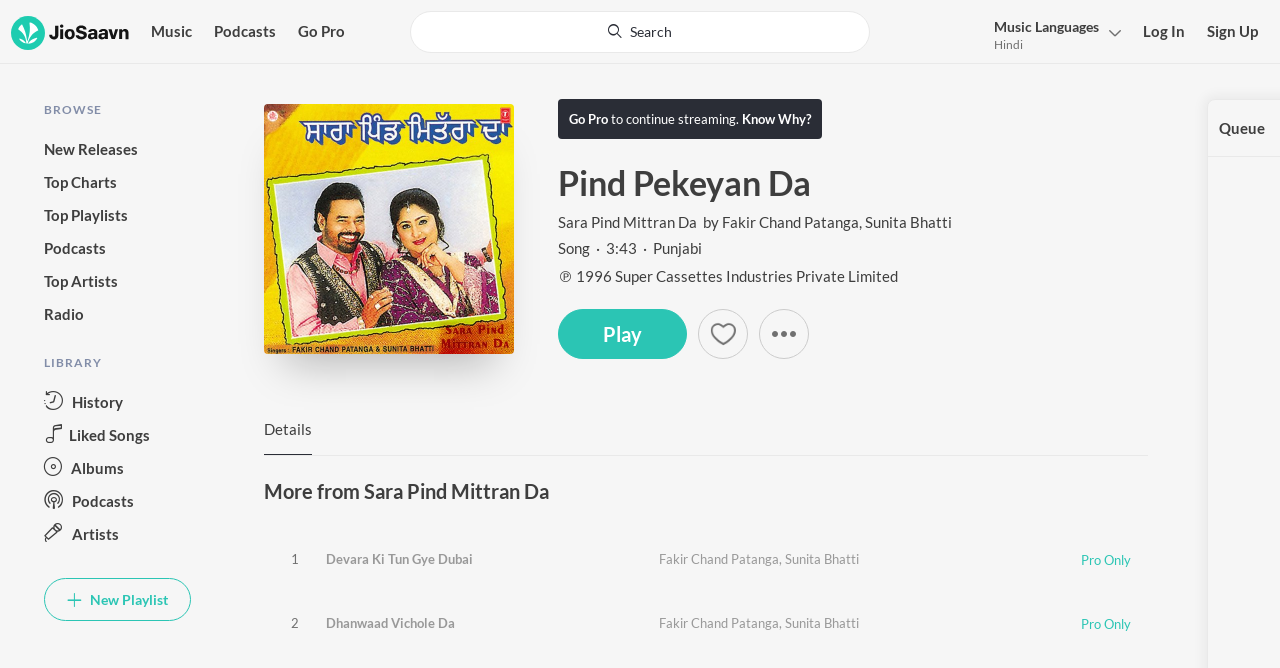Indicate the bounding box coordinates of the element that needs to be clicked to satisfy the following instruction: "Search for a song". The coordinates should be four float numbers between 0 and 1, i.e., [left, top, right, bottom].

[0.49, 0.034, 0.525, 0.06]